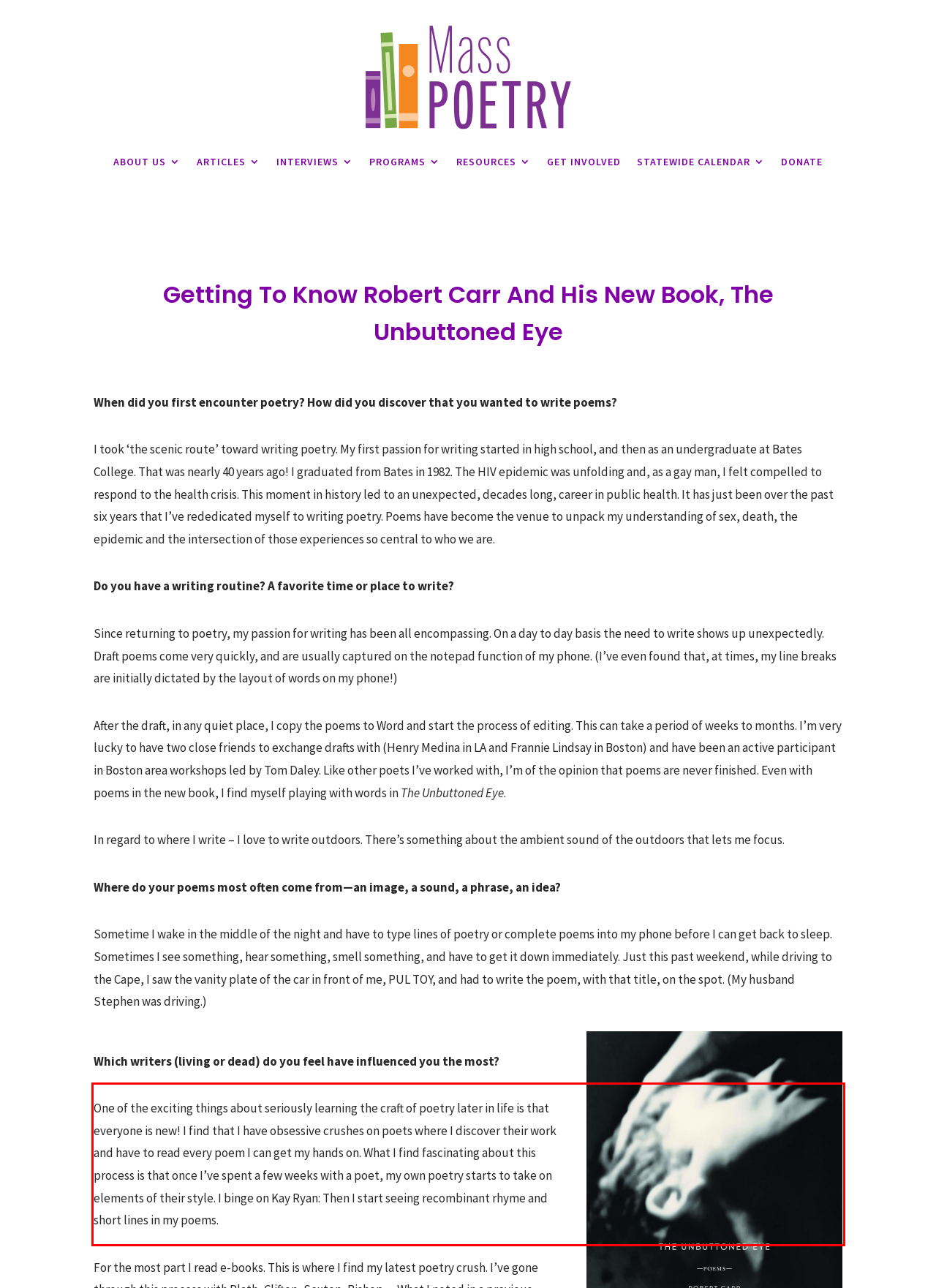In the screenshot of the webpage, find the red bounding box and perform OCR to obtain the text content restricted within this red bounding box.

One of the exciting things about seriously learning the craft of poetry later in life is that everyone is new! I find that I have obsessive crushes on poets where I discover their work and have to read every poem I can get my hands on. What I find fascinating about this process is that once I’ve spent a few weeks with a poet, my own poetry starts to take on elements of their style. I binge on Kay Ryan: Then I start seeing recombinant rhyme and short lines in my poems.